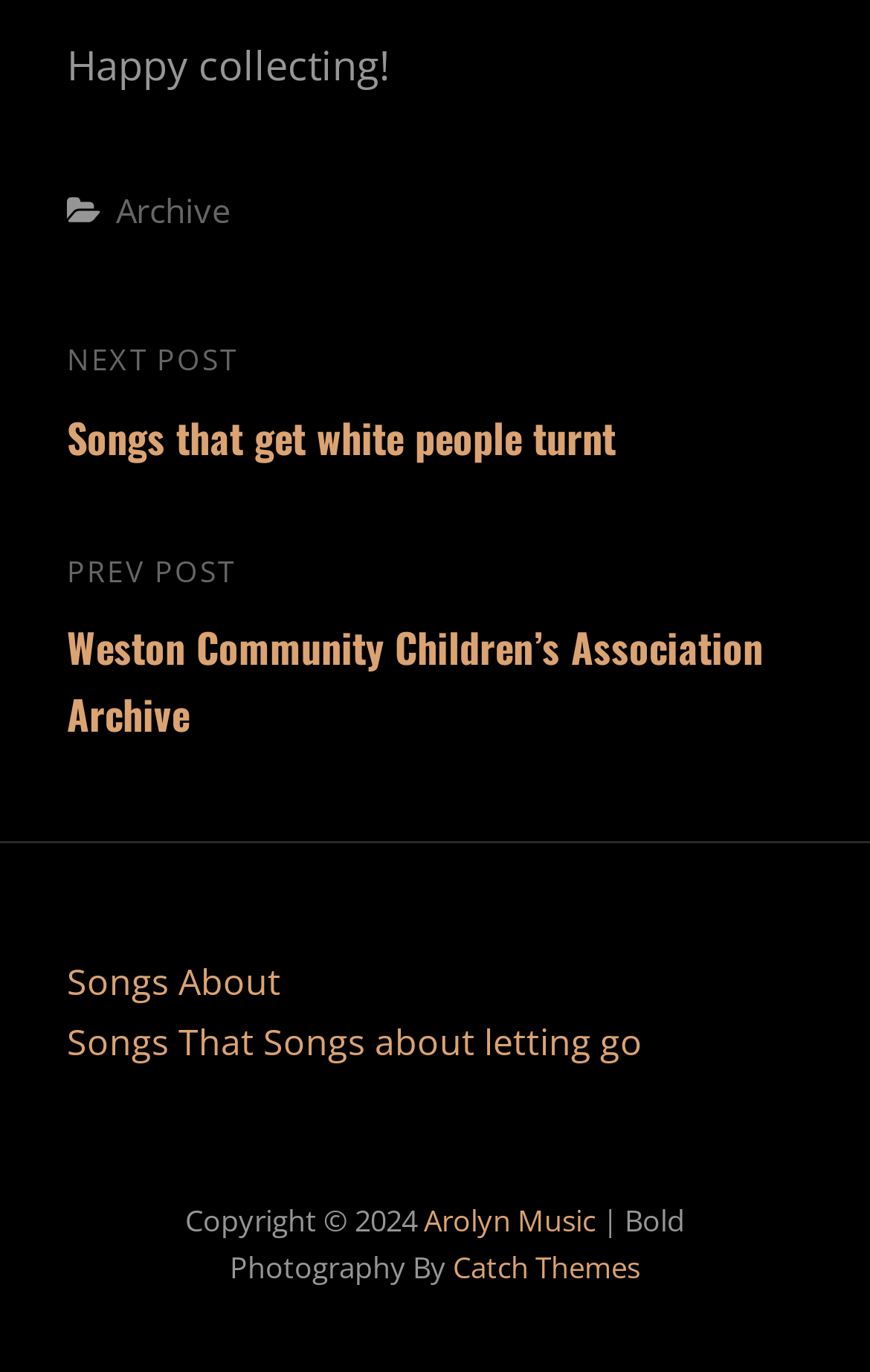What is the year of the copyright?
Could you give a comprehensive explanation in response to this question?

I examined the footer section and found a static text element with the text 'Copyright © 2024', which indicates that the year of the copyright is 2024.